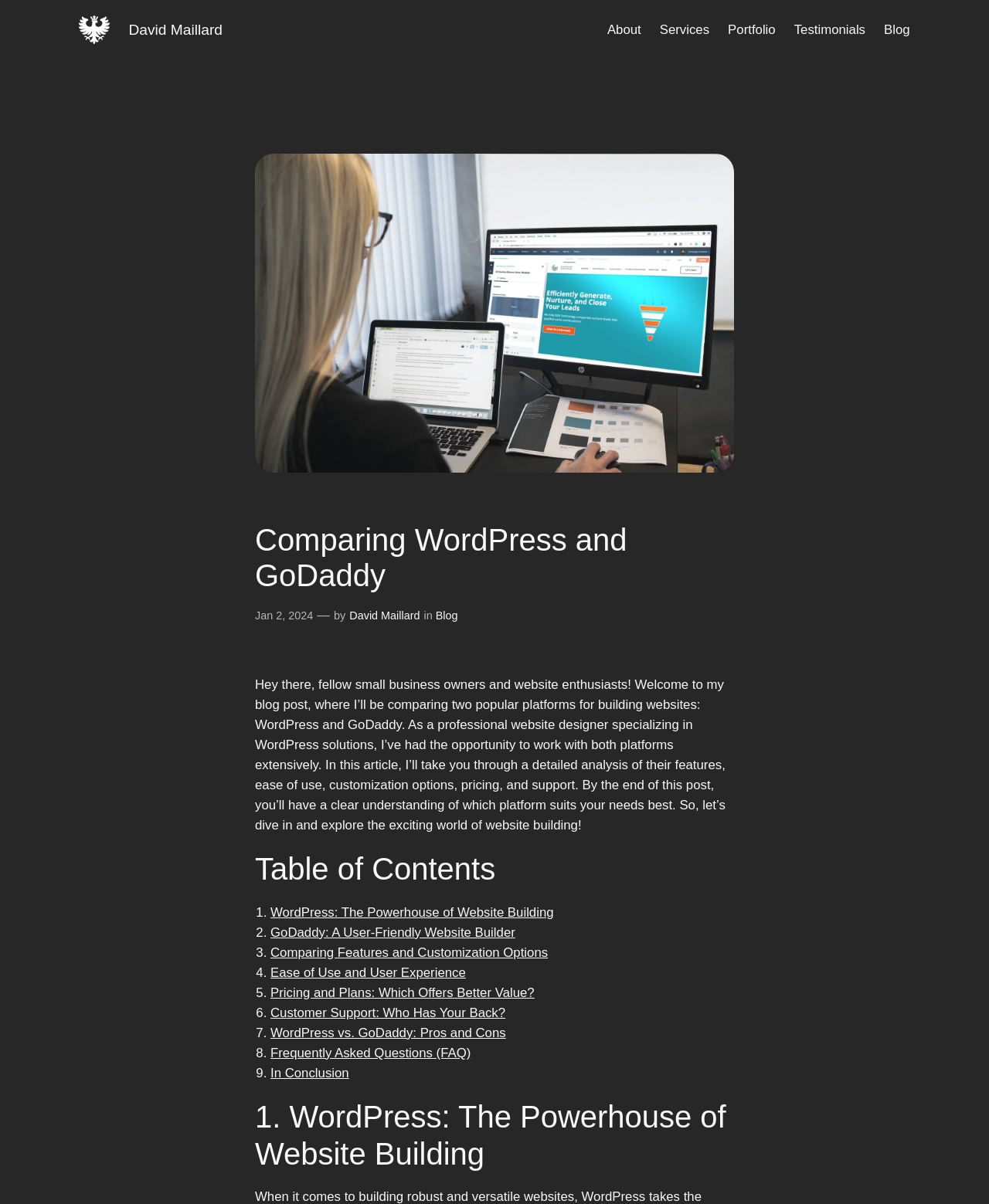Determine the bounding box coordinates for the UI element with the following description: "Frequently Asked Questions (FAQ)". The coordinates should be four float numbers between 0 and 1, represented as [left, top, right, bottom].

[0.273, 0.868, 0.476, 0.881]